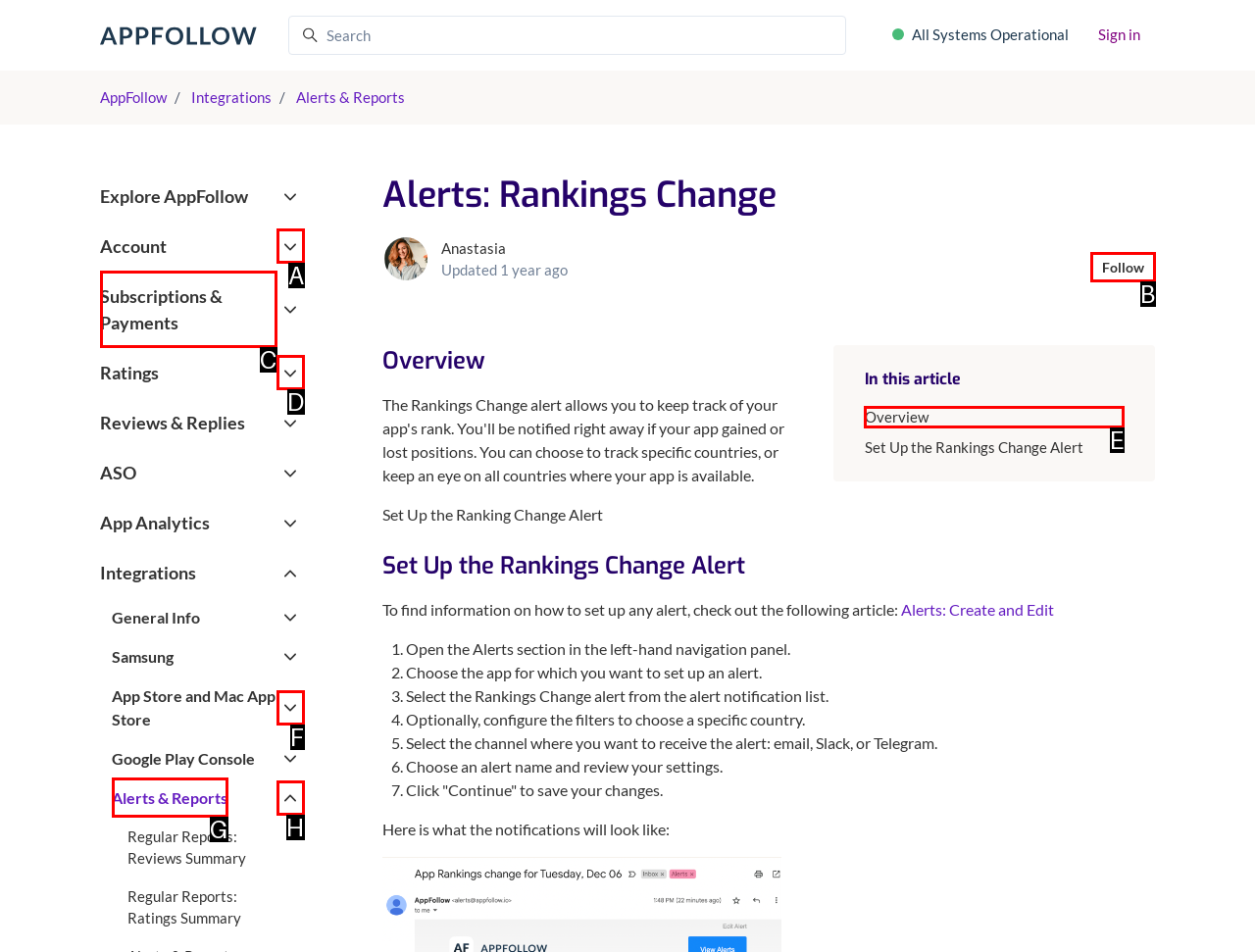Determine which option matches the element description: Overview
Reply with the letter of the appropriate option from the options provided.

E